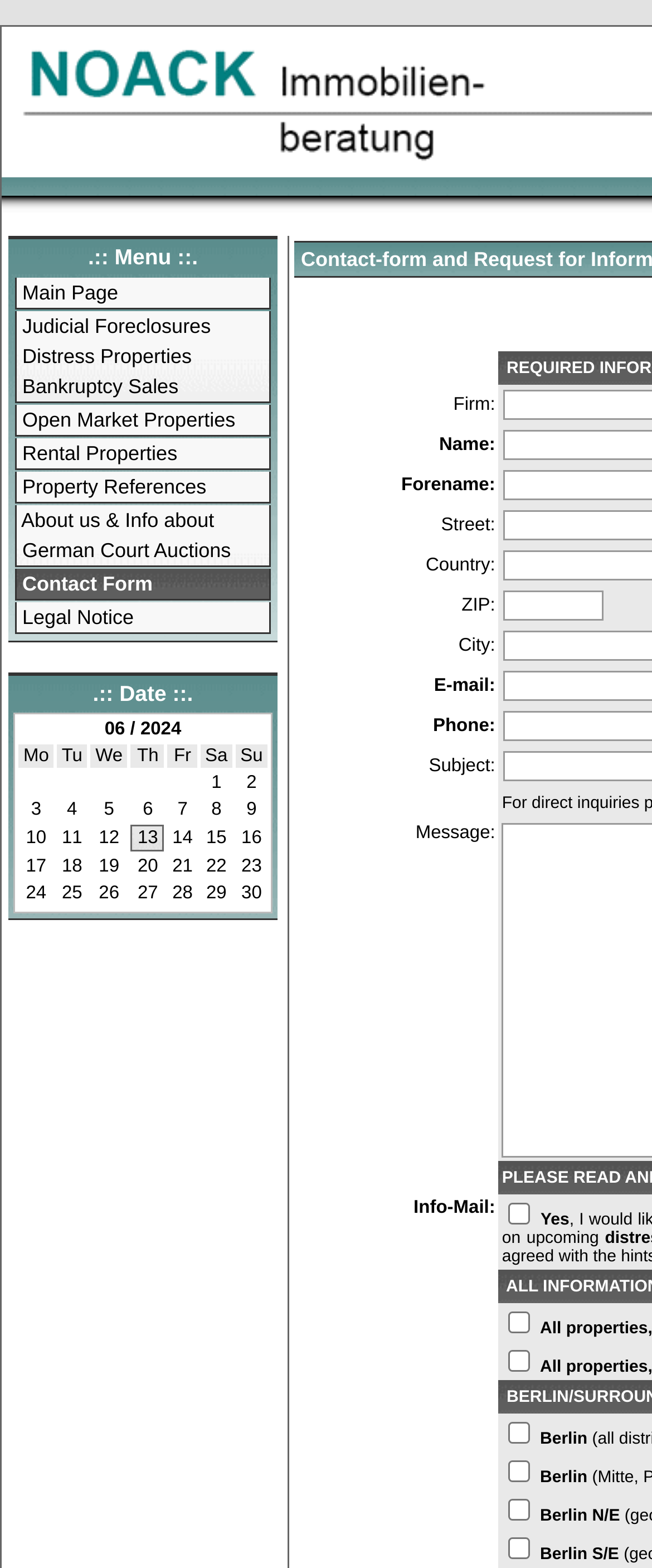Please answer the following question as detailed as possible based on the image: 
What is the link 'Main Page' for?

I determined the answer by looking at the link 'Main Page' in the menu section, which suggests that it is used to navigate to the main page of the website.